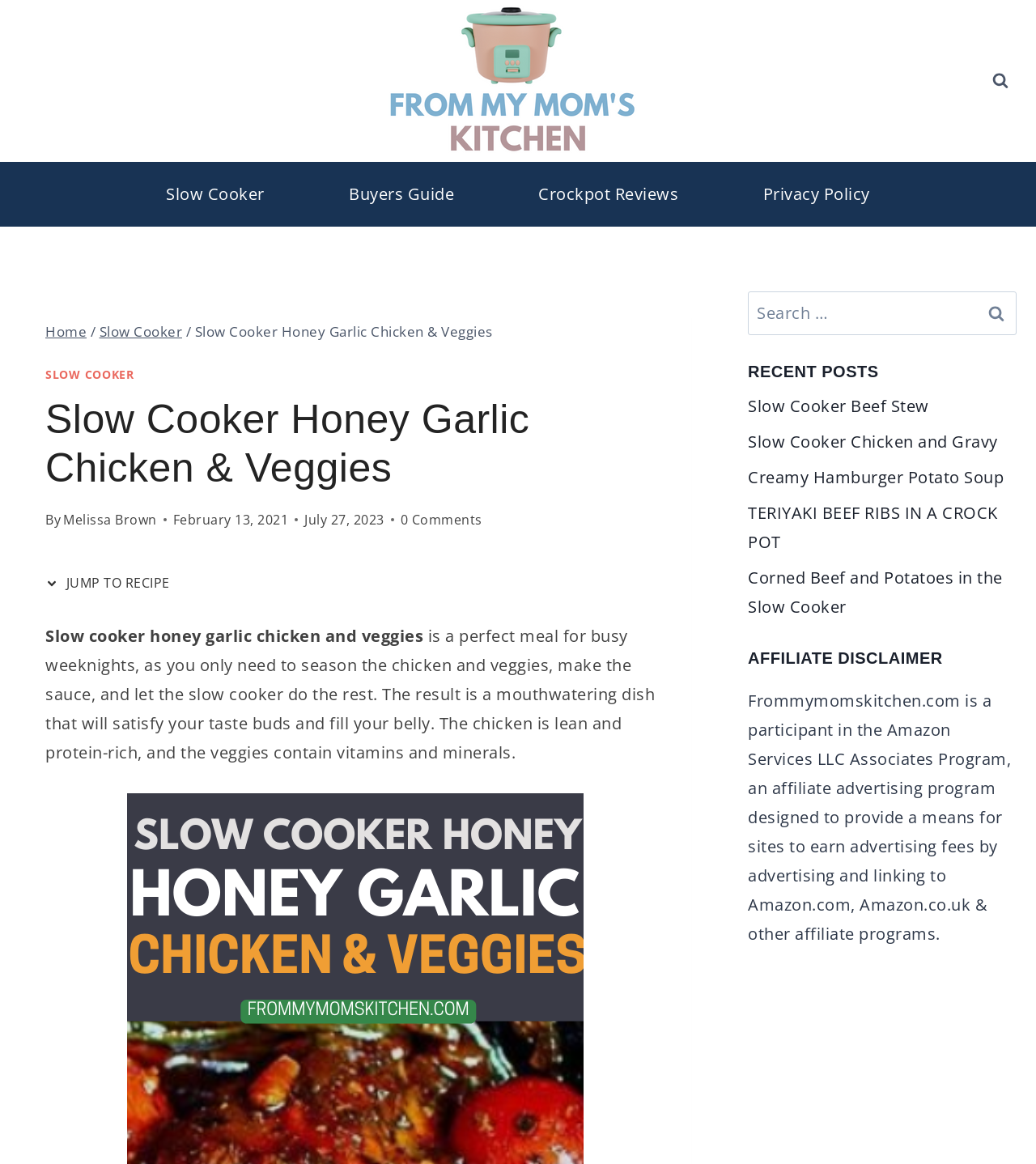Extract the heading text from the webpage.

Slow Cooker Honey Garlic Chicken & Veggies